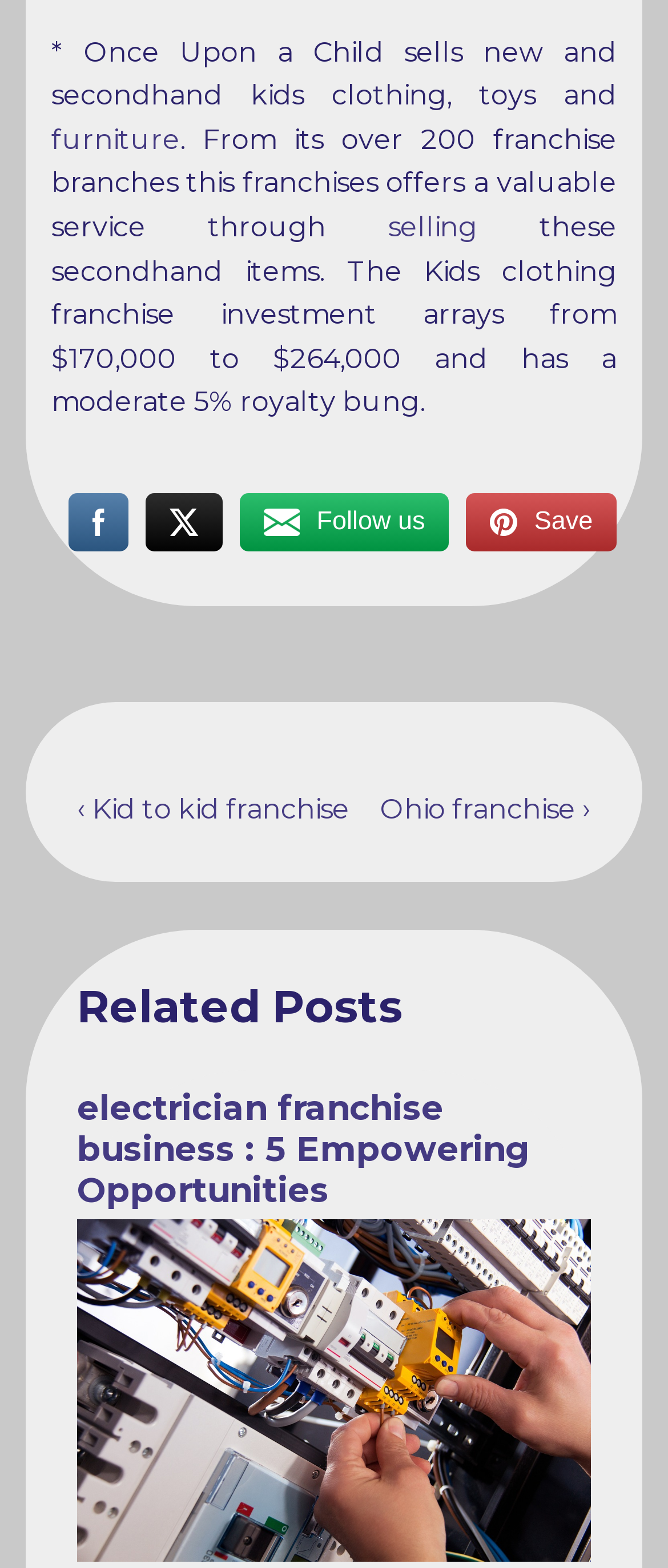What type of items does Once Upon a Child sell?
Refer to the image and provide a detailed answer to the question.

Based on the static text at the top of the webpage, it is clear that Once Upon a Child sells new and secondhand kids clothing, toys, and furniture.